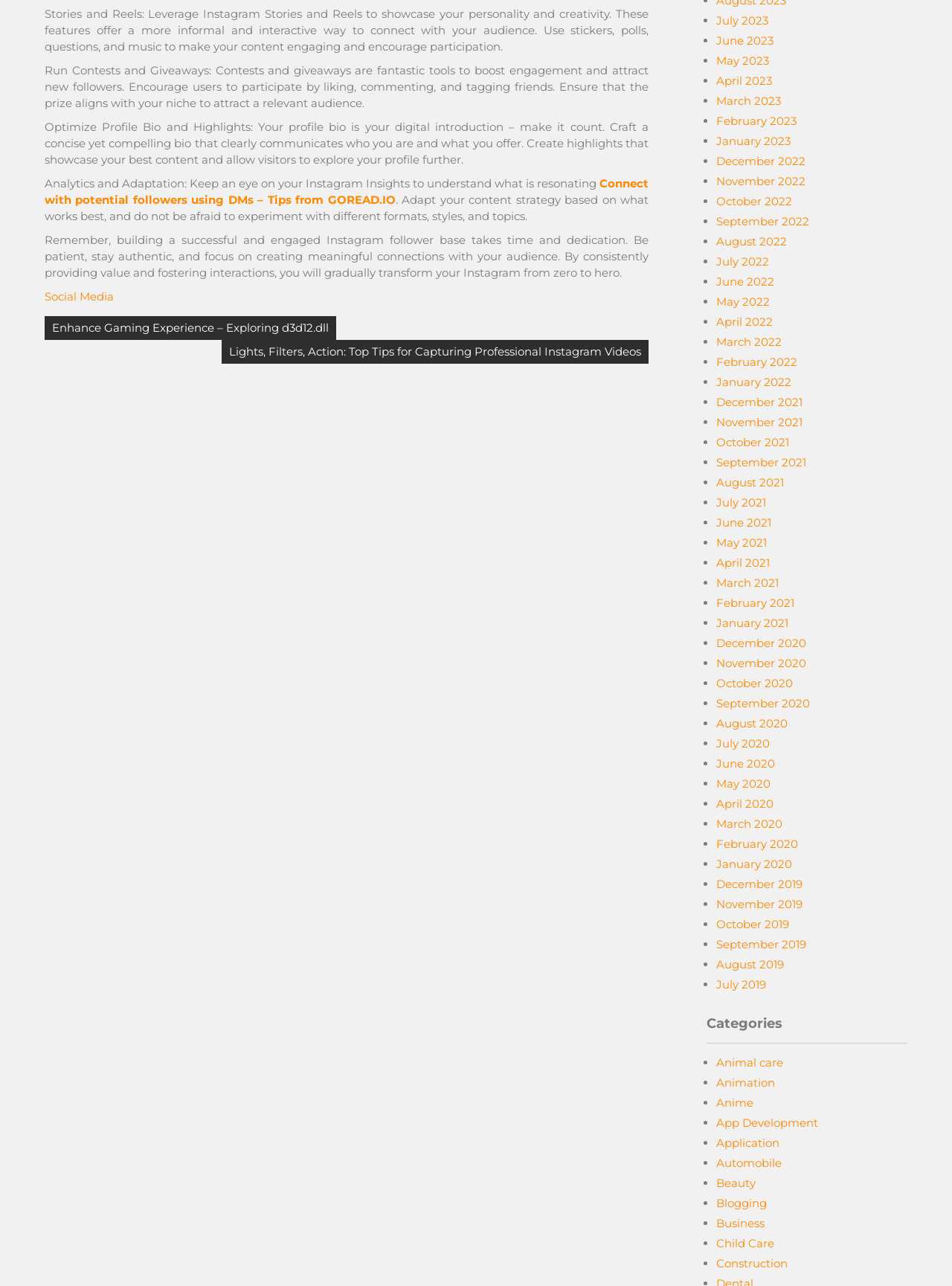Determine the bounding box of the UI component based on this description: "September 2019". The bounding box coordinates should be four float values between 0 and 1, i.e., [left, top, right, bottom].

[0.752, 0.729, 0.847, 0.74]